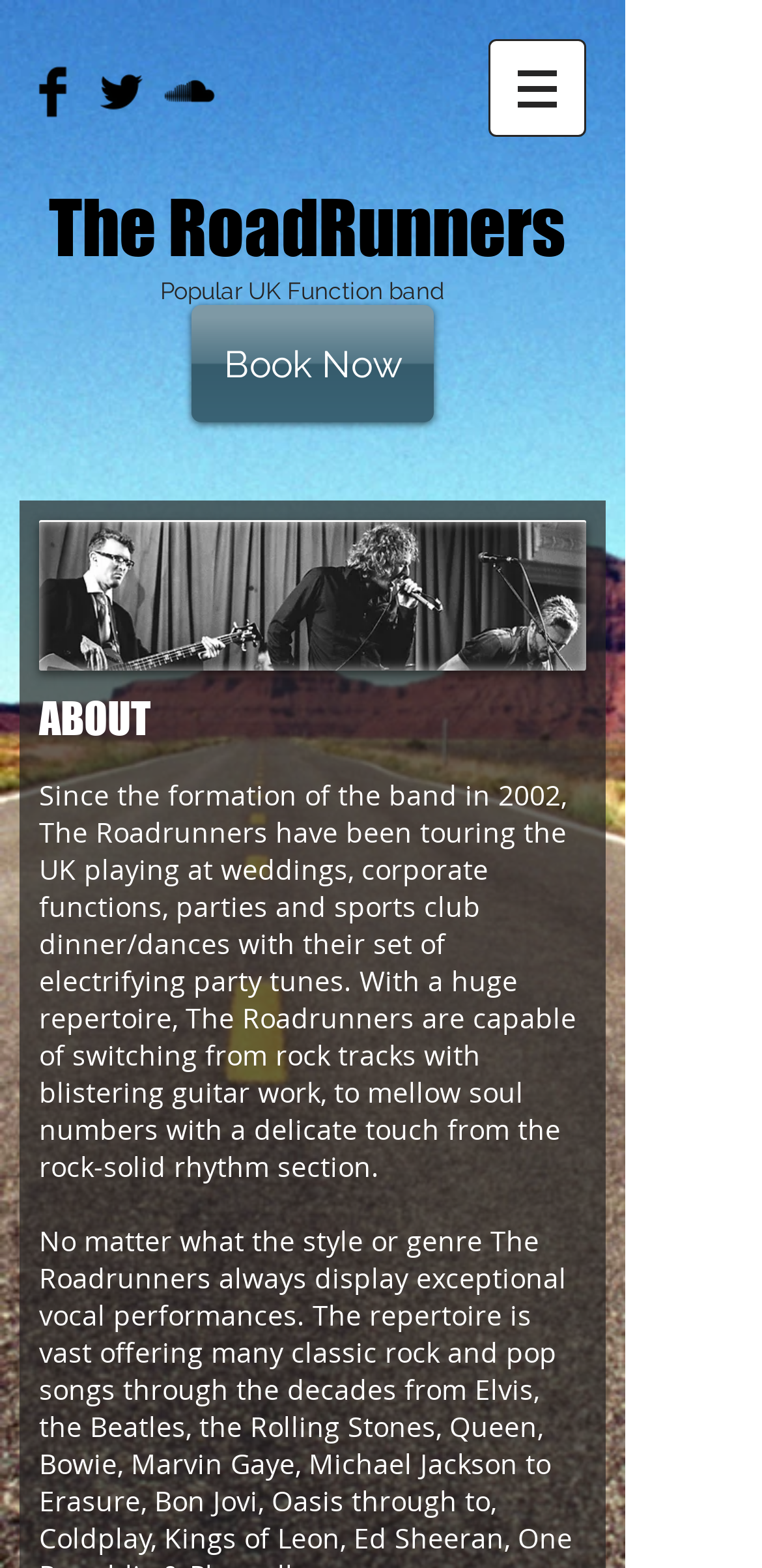What is the purpose of the band?
From the image, respond using a single word or phrase.

Playing at events